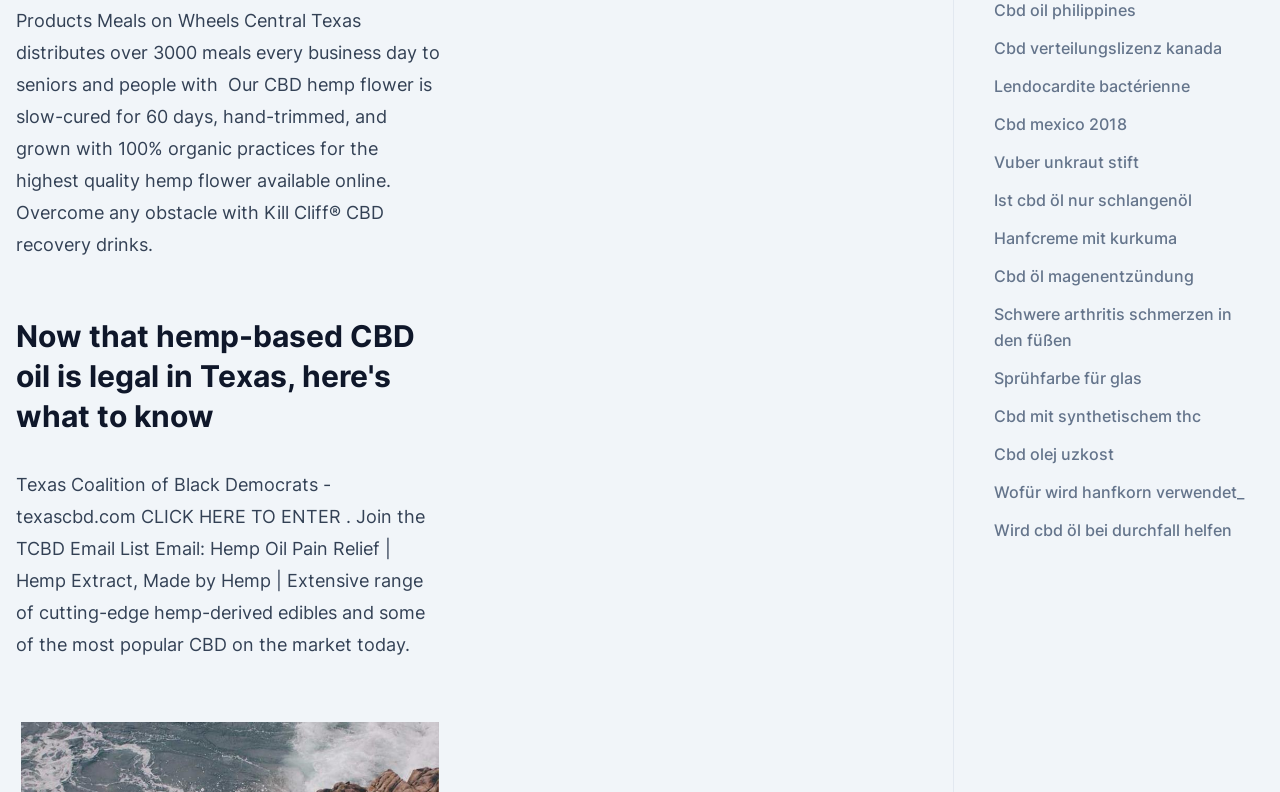Predict the bounding box coordinates for the UI element described as: "Ist cbd öl nur schlangenöl". The coordinates should be four float numbers between 0 and 1, presented as [left, top, right, bottom].

[0.776, 0.24, 0.931, 0.265]